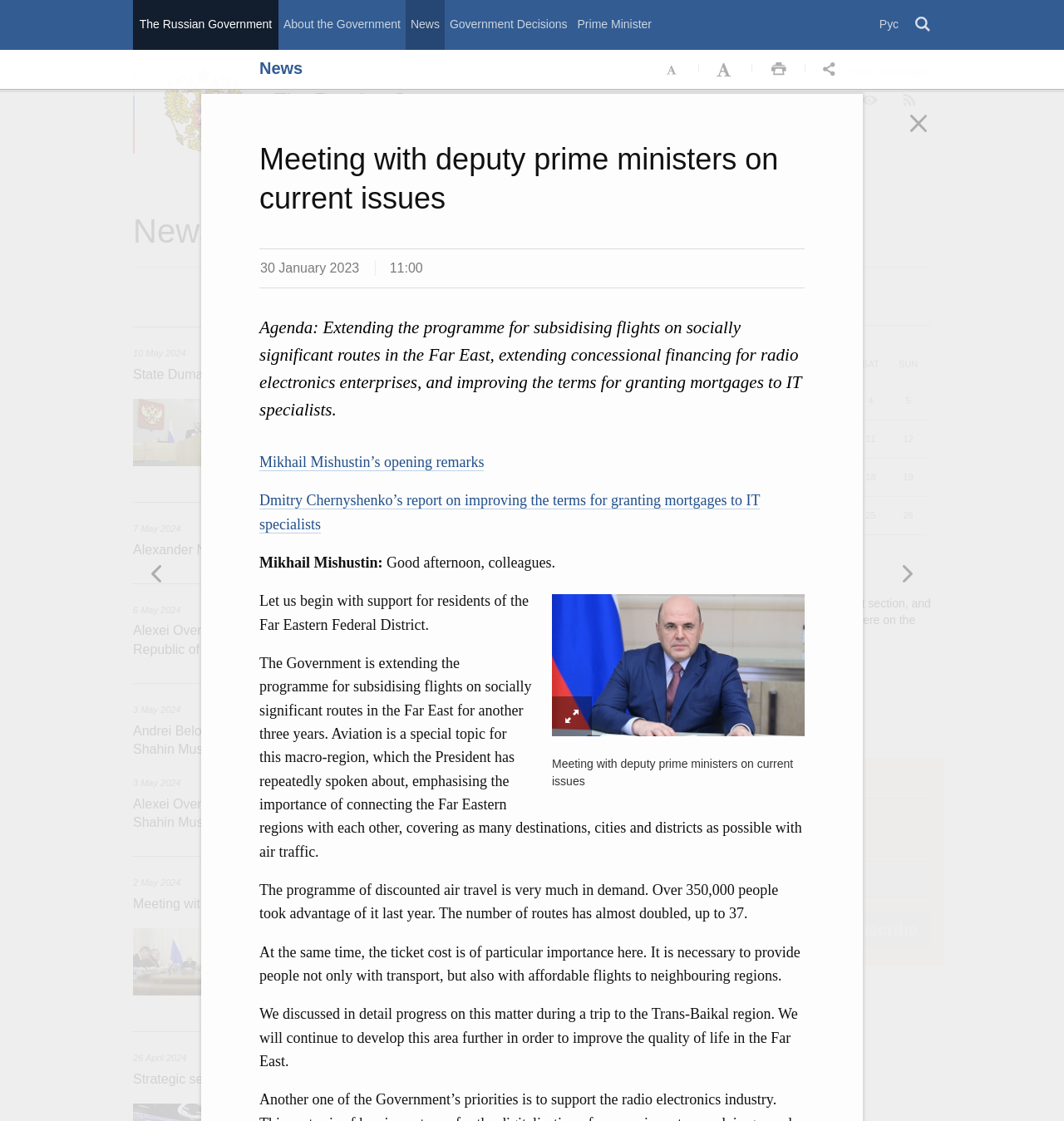Show me the bounding box coordinates of the clickable region to achieve the task as per the instruction: "Open the 'Print' button".

[0.713, 0.044, 0.75, 0.08]